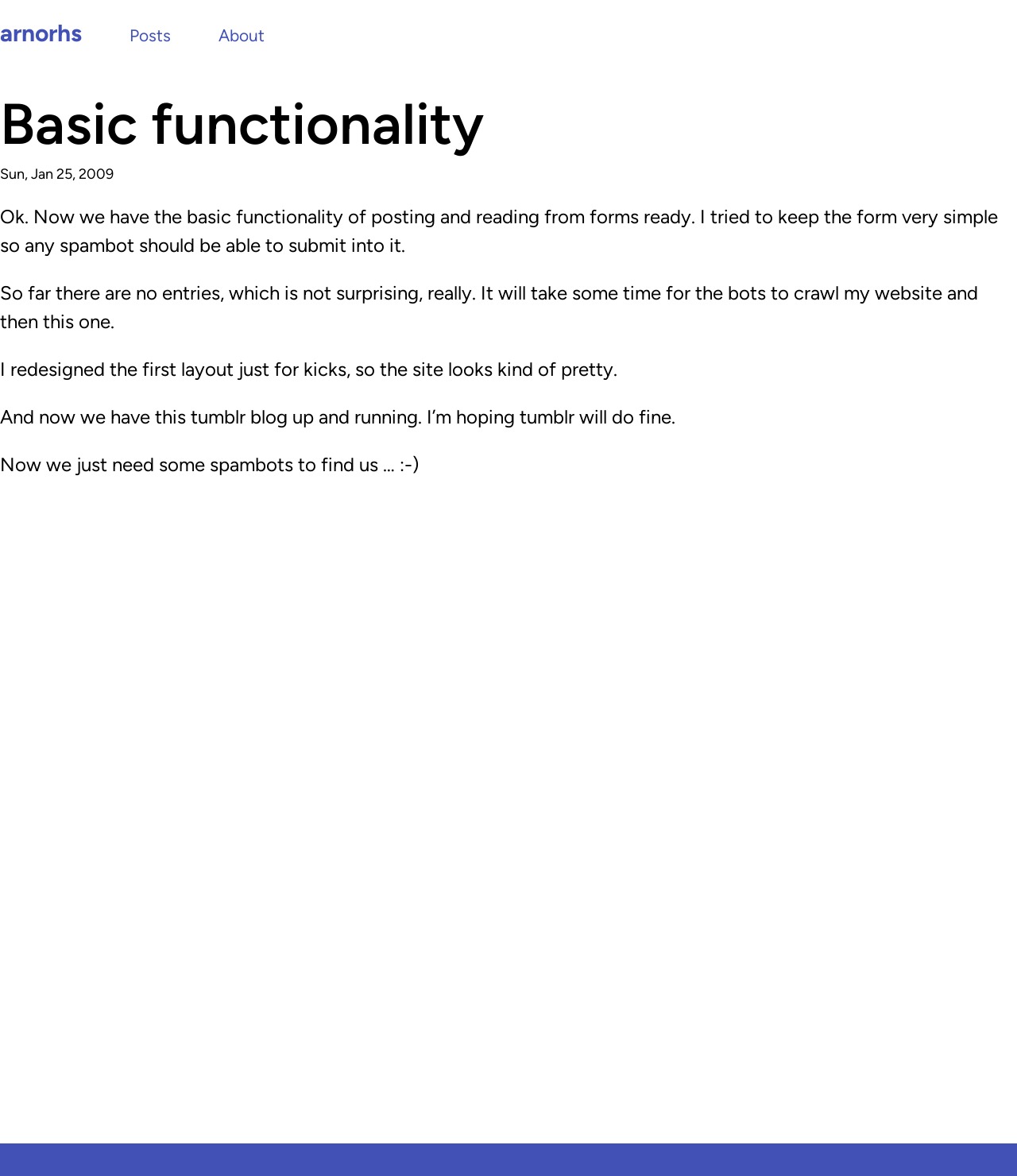What is the author's goal for the website?
Using the image as a reference, deliver a detailed and thorough answer to the question.

Based on the paragraph text, the author mentions 'Now we just need some spambots to find us … :-)' which implies that the author's goal is to be found by spambots.